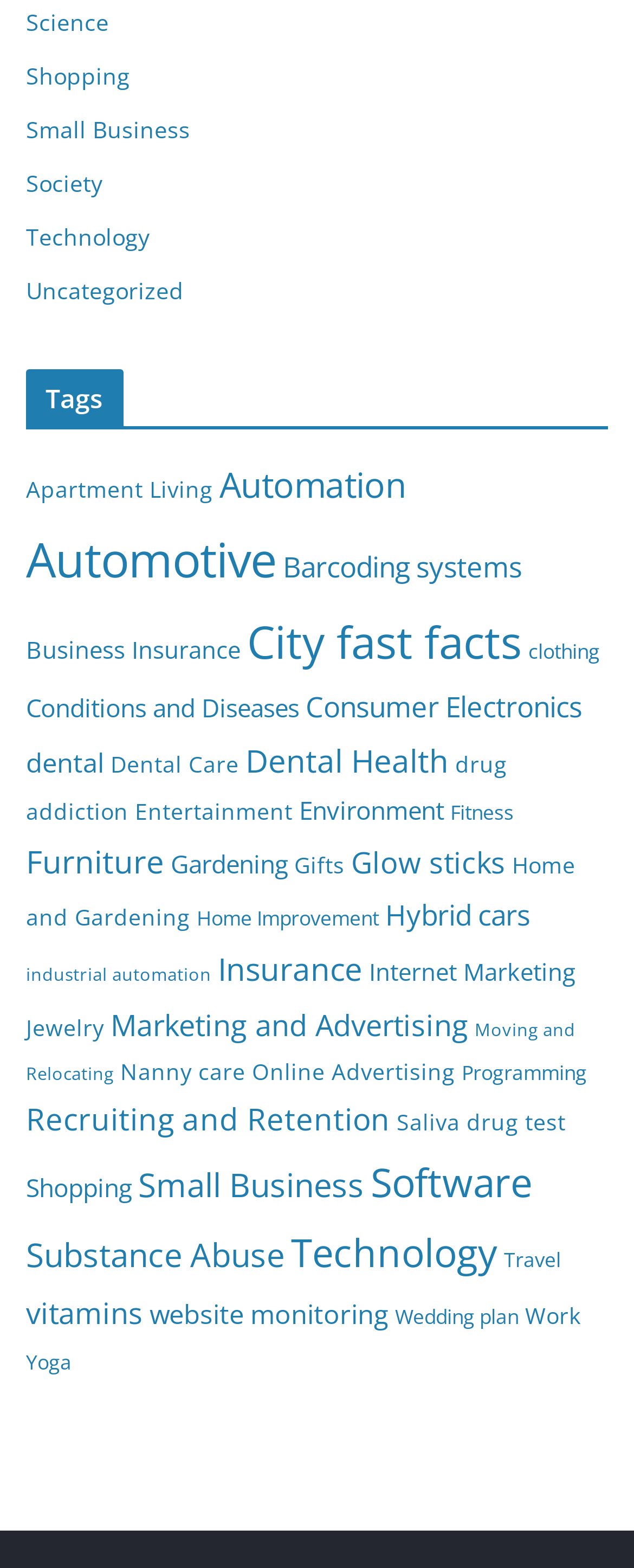Extract the bounding box of the UI element described as: "Business Insurance".

[0.041, 0.403, 0.379, 0.424]